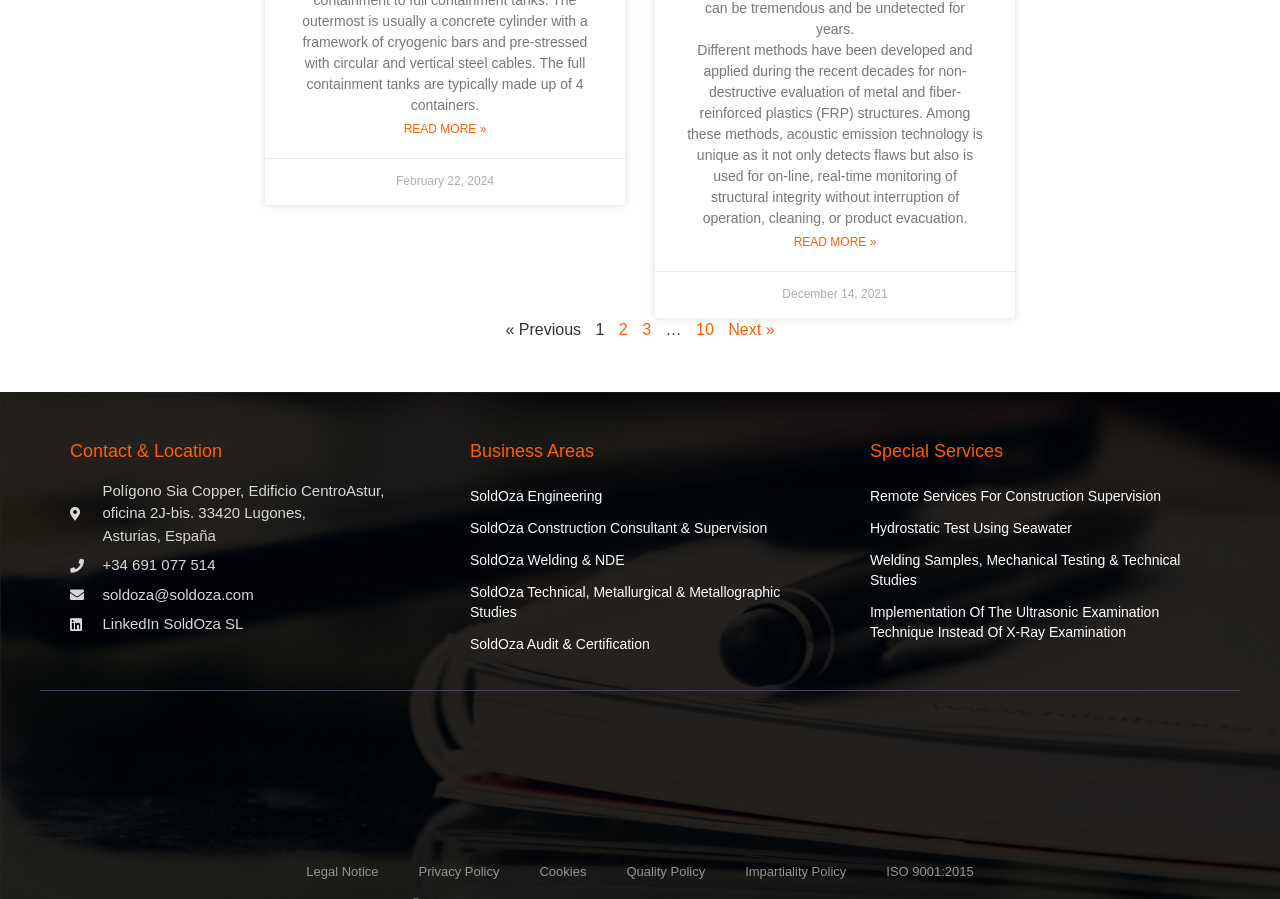Find the bounding box coordinates for the UI element whose description is: "Legal Notice". The coordinates should be four float numbers between 0 and 1, in the format [left, top, right, bottom].

[0.224, 0.944, 0.311, 0.995]